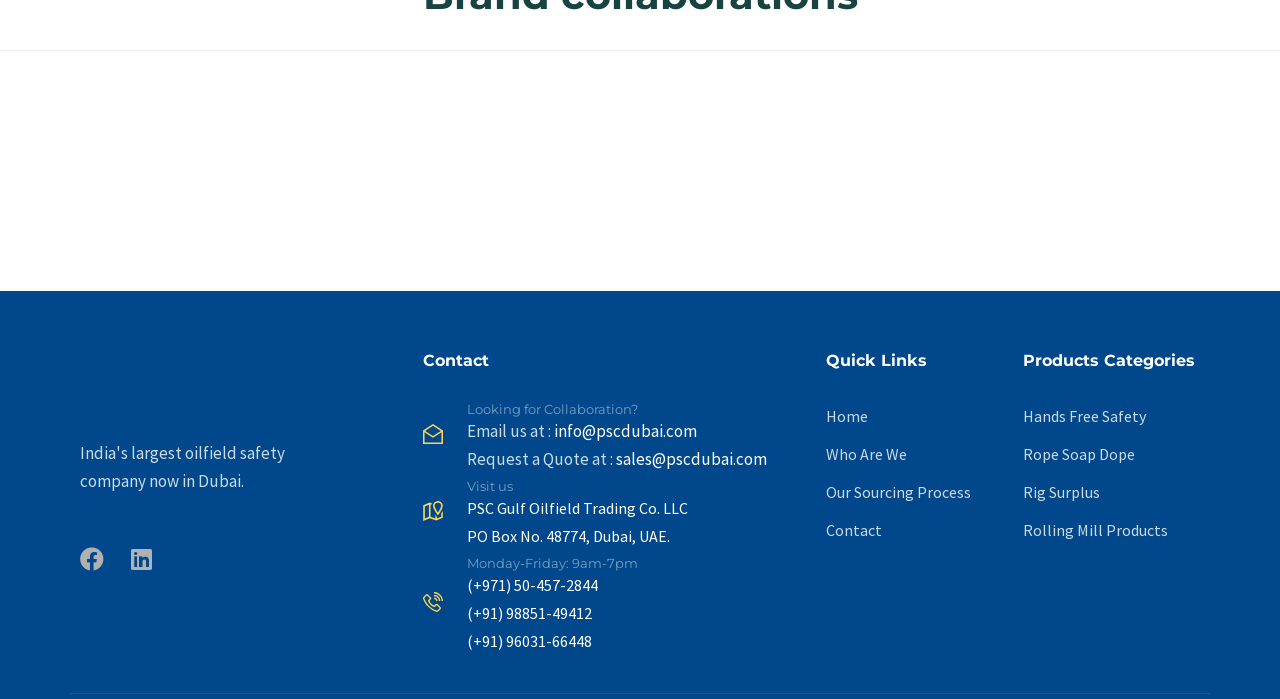Given the content of the image, can you provide a detailed answer to the question?
What is the name of the company?

I found the company name by looking at the section below the heading 'Visit us'. The company name is listed as 'PSC Gulf Oilfield Trading Co. LLC'.